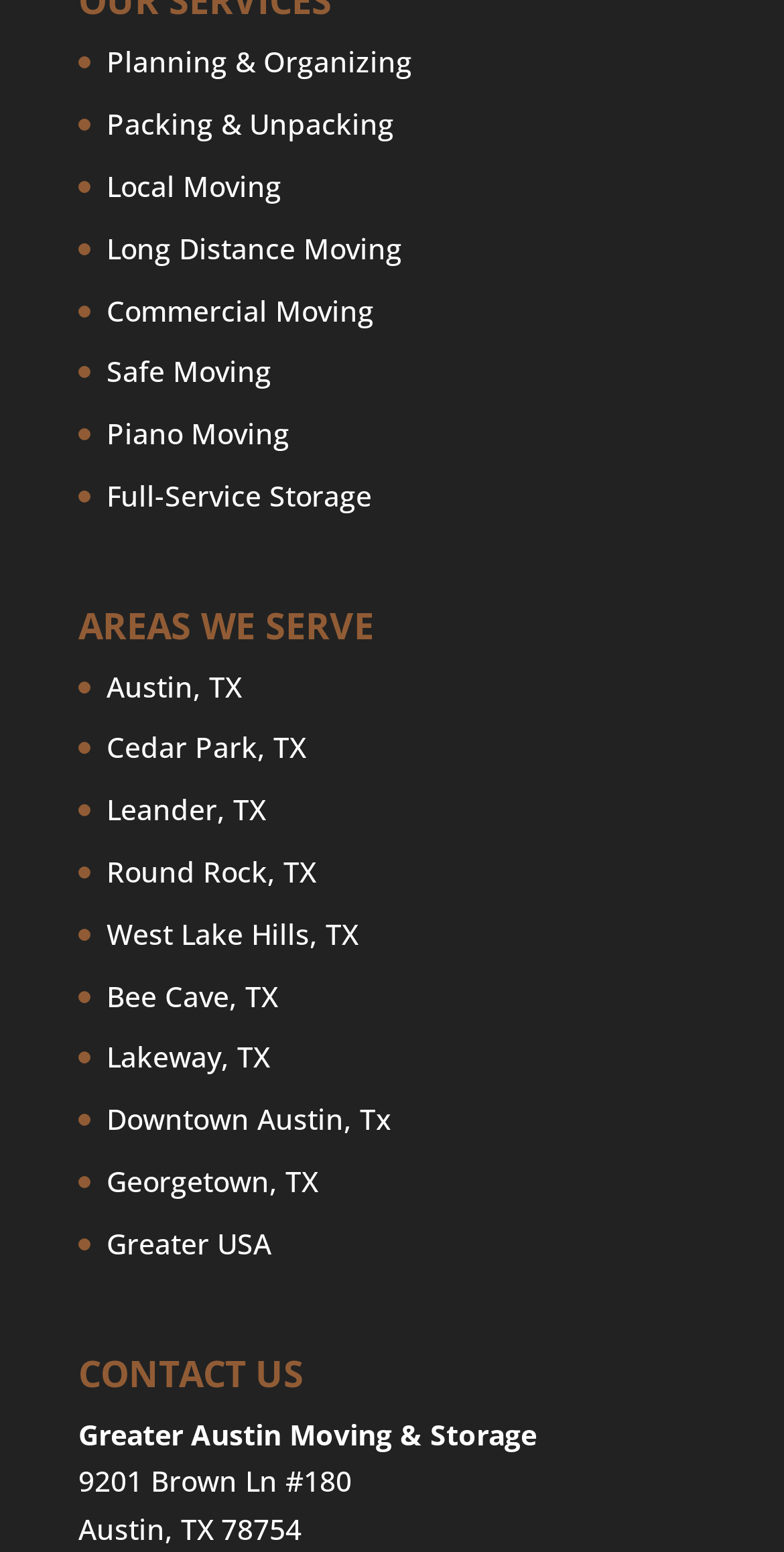Can you determine the bounding box coordinates of the area that needs to be clicked to fulfill the following instruction: "Click on Planning & Organizing"?

[0.136, 0.028, 0.526, 0.052]